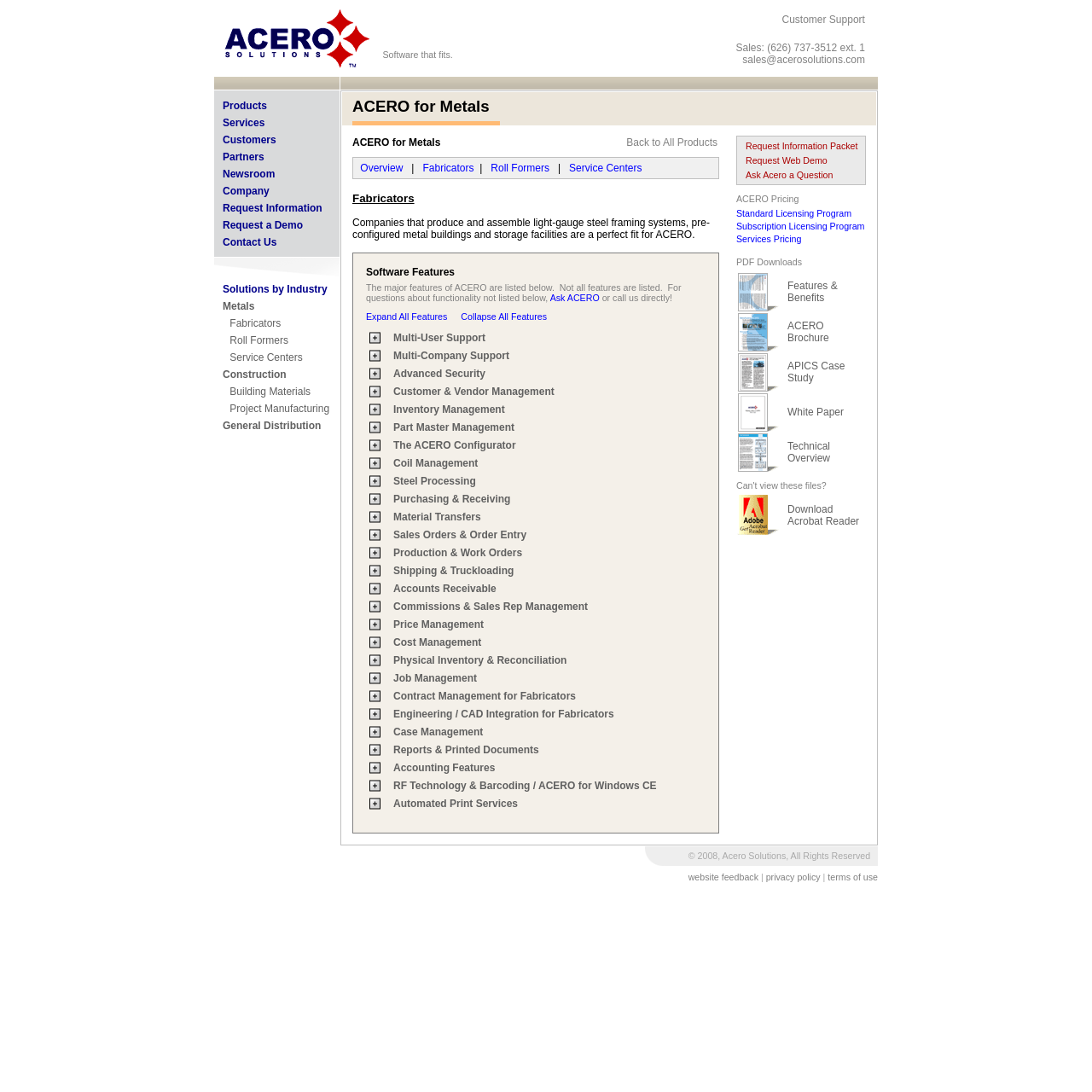Give a short answer to this question using one word or a phrase:
What is the email address for sales inquiries?

sales@acerosolutions.com